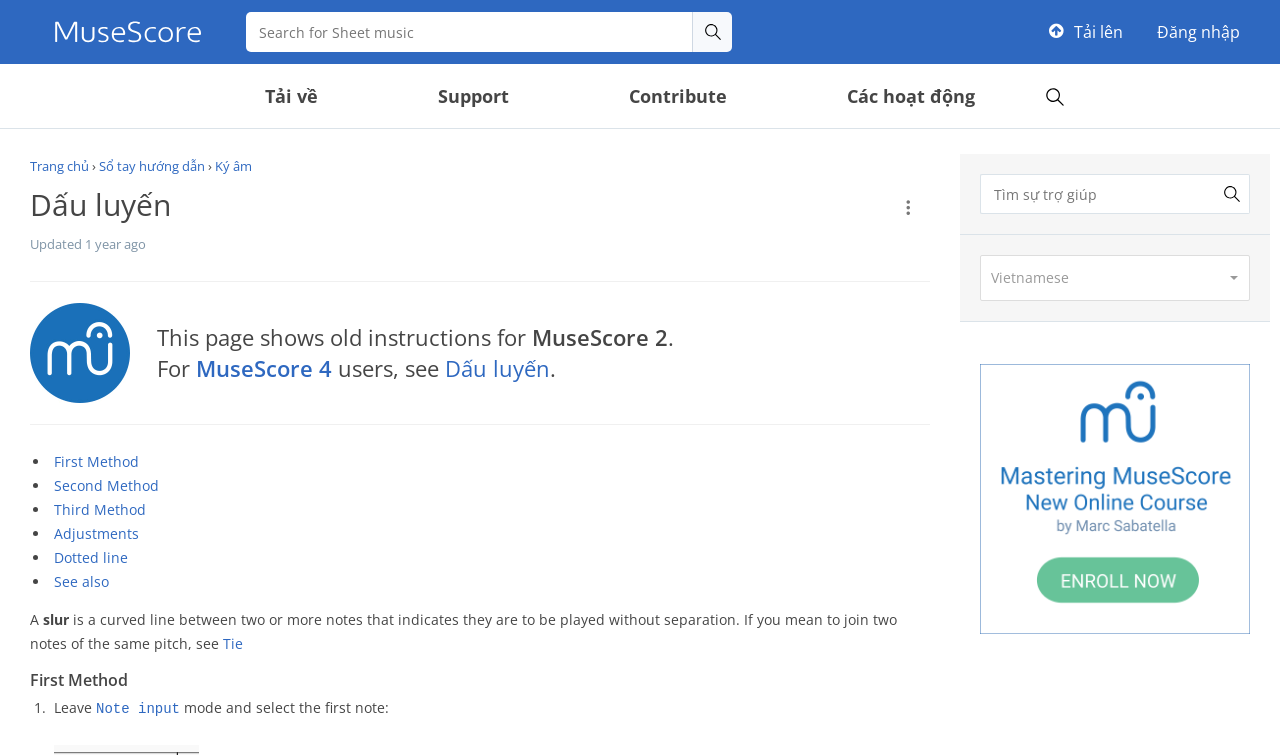Find the bounding box coordinates of the element to click in order to complete this instruction: "Upload a file". The bounding box coordinates must be four float numbers between 0 and 1, denoted as [left, top, right, bottom].

[0.812, 0.0, 0.885, 0.085]